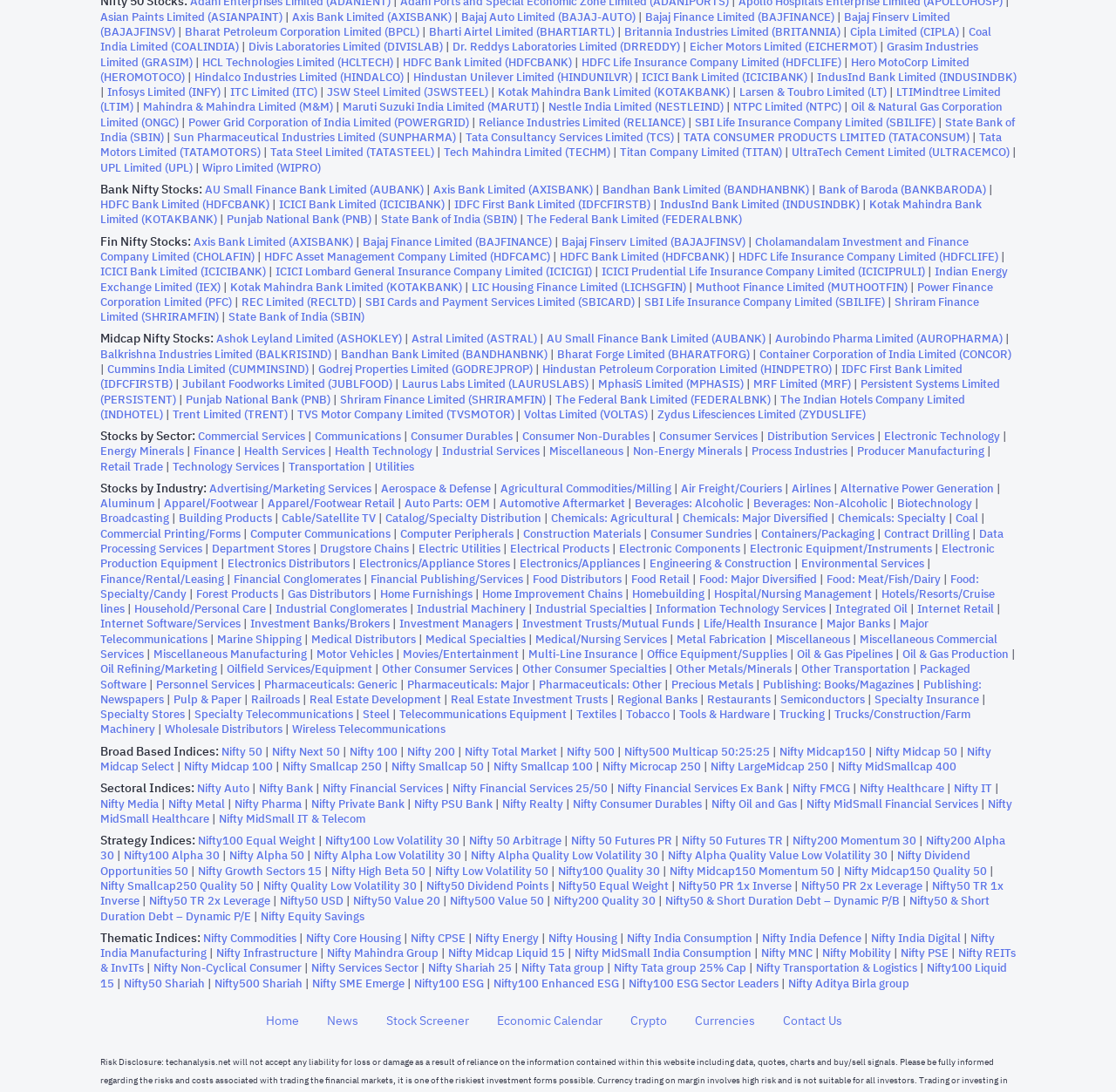Give the bounding box coordinates for the element described by: "Nifty Consumer Durables".

[0.513, 0.729, 0.629, 0.742]